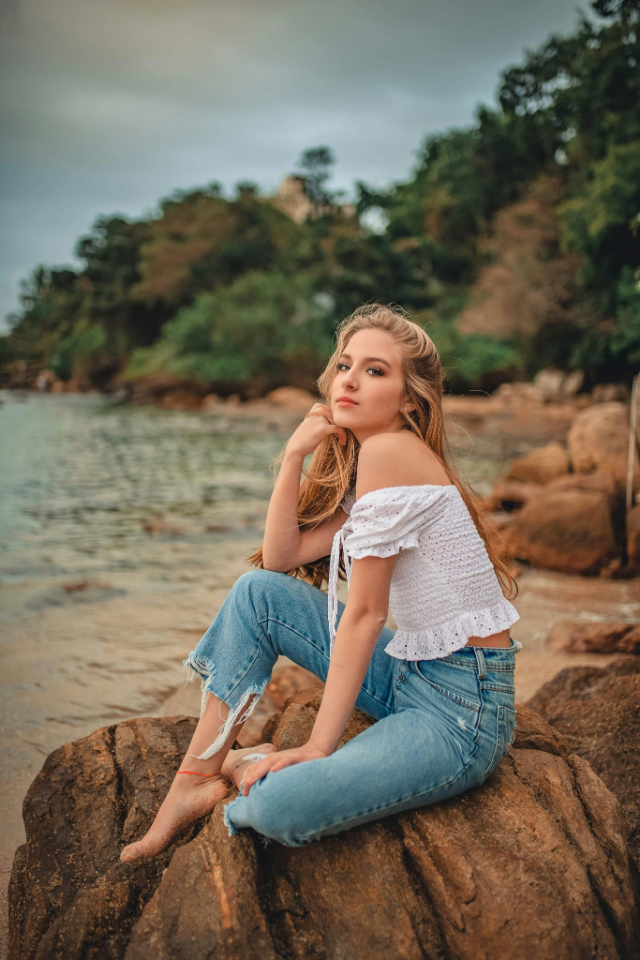Refer to the image and answer the question with as much detail as possible: What is the color of the woman's jeans?

The caption describes the woman's jeans as light blue, which is a trendy distressed look that complements her overall outfit.